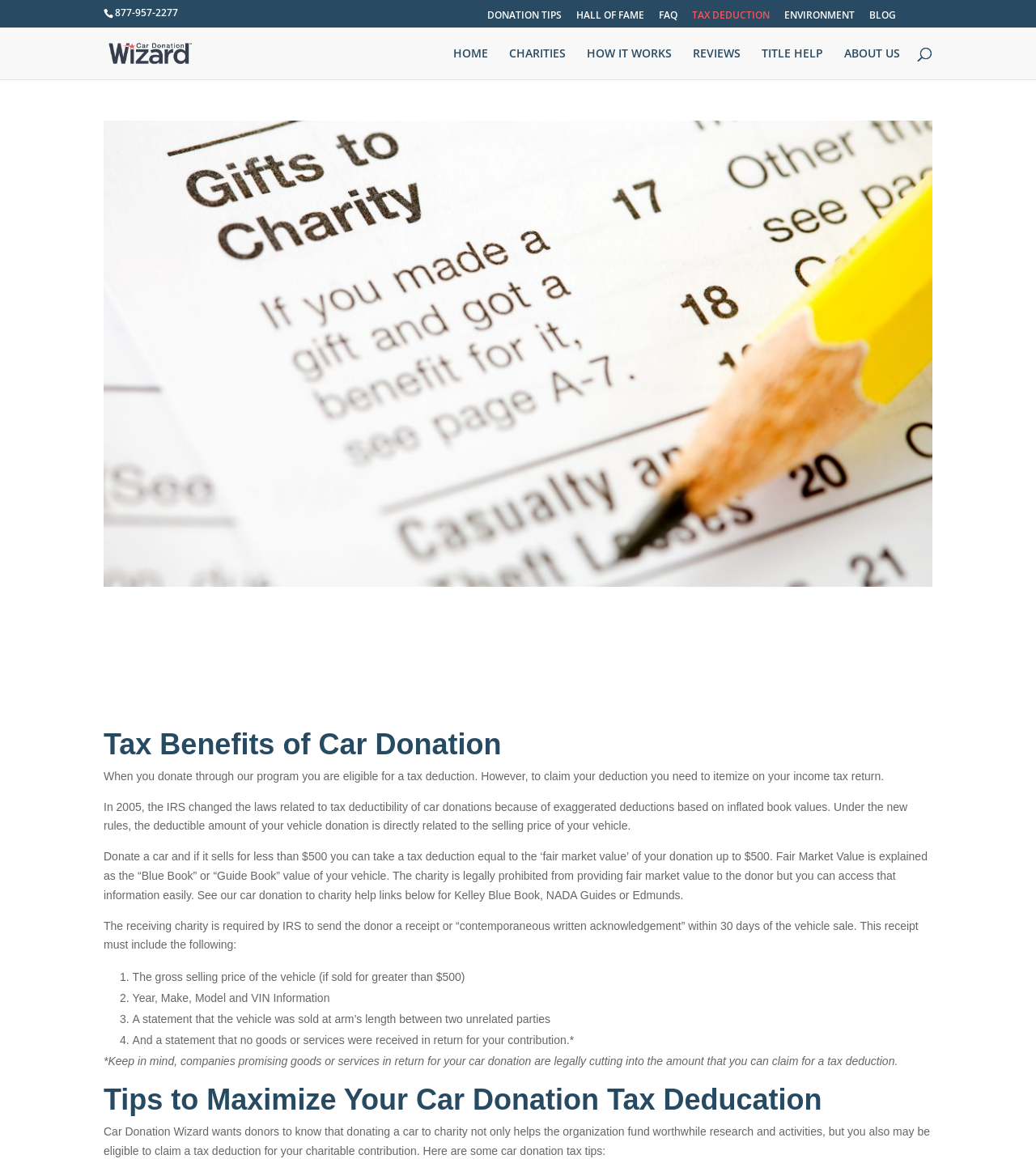Highlight the bounding box coordinates of the element you need to click to perform the following instruction: "Search for something."

[0.1, 0.023, 0.9, 0.024]